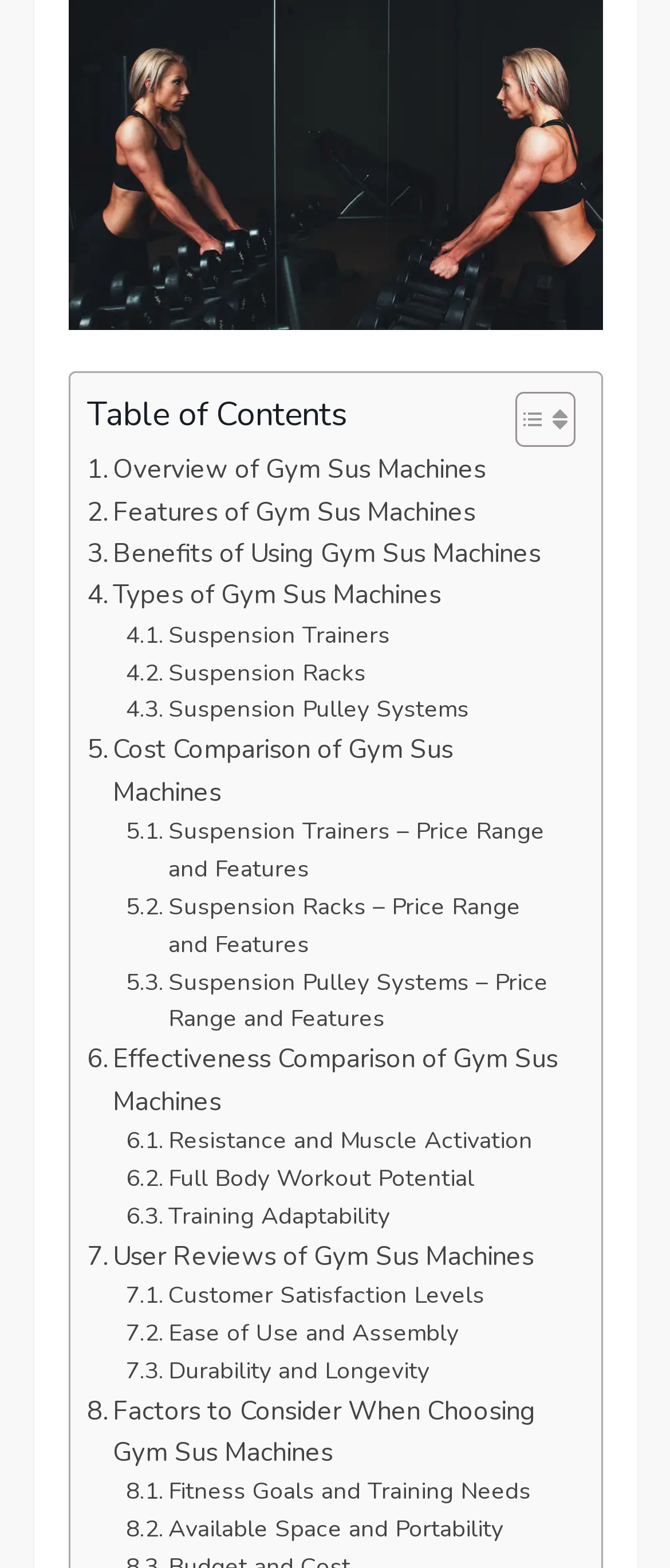What is the main topic of this webpage? Please answer the question using a single word or phrase based on the image.

Gym Sus Machines